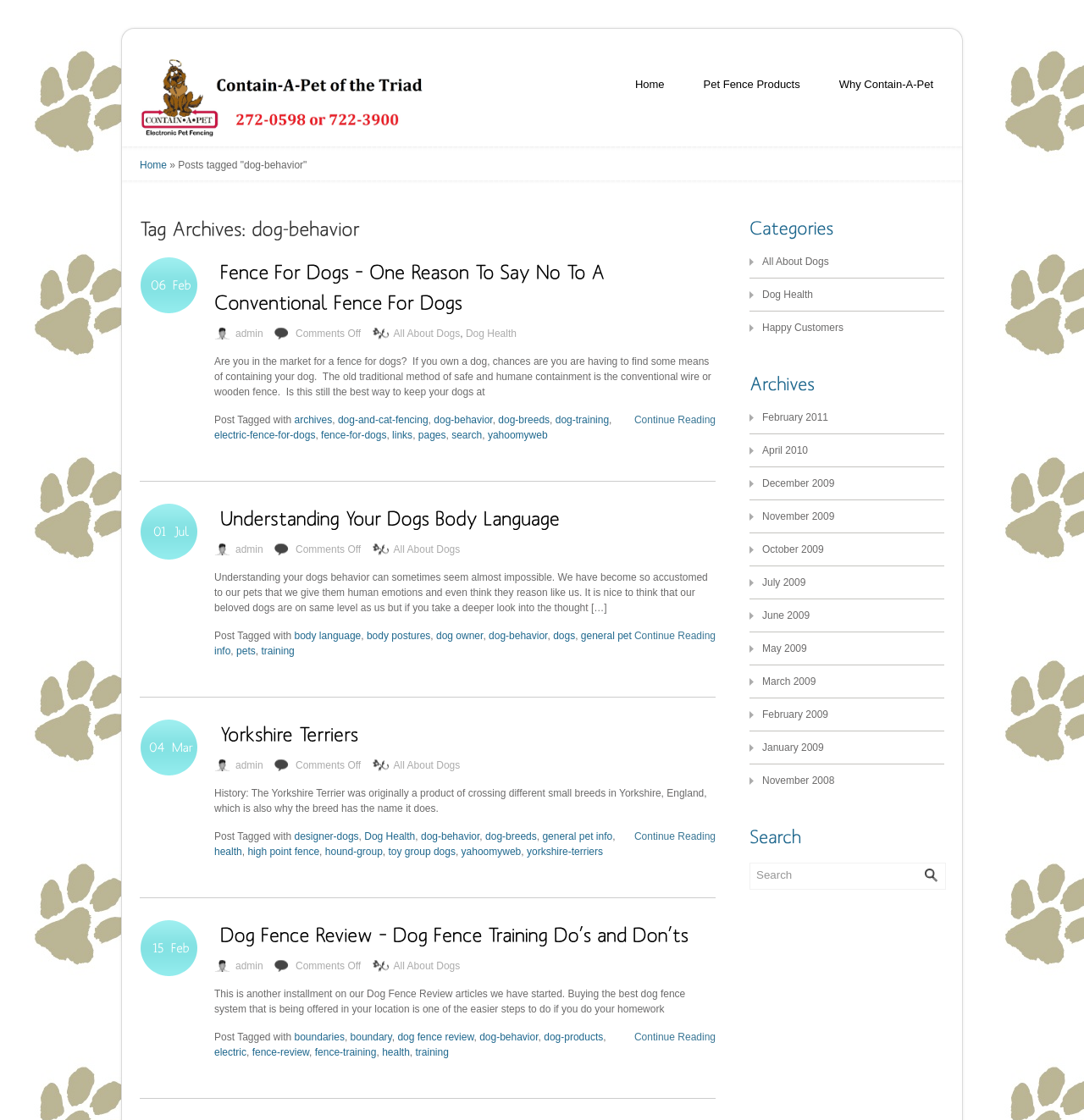Respond with a single word or phrase to the following question:
How many articles are on this webpage?

2